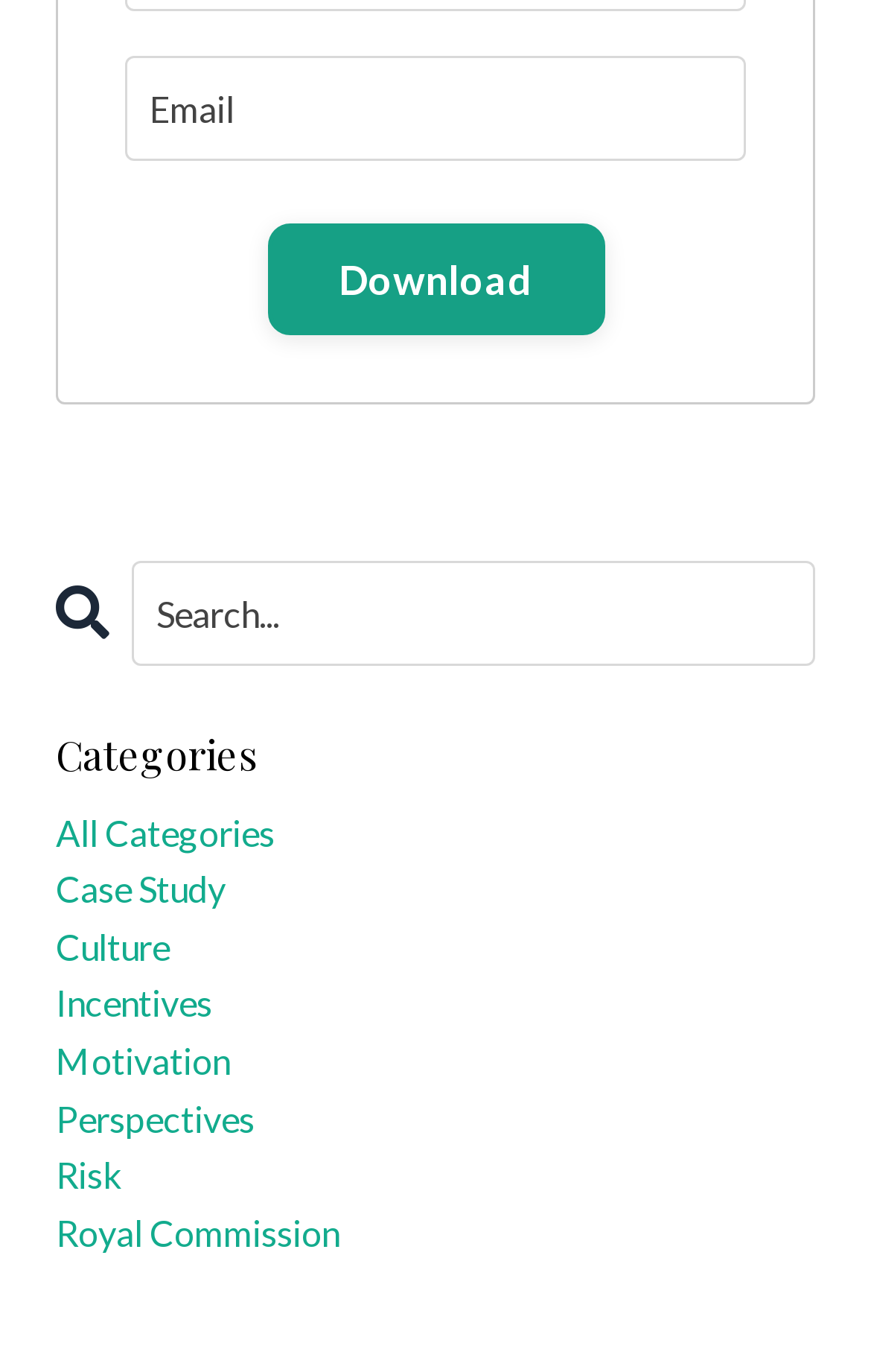Answer the question with a brief word or phrase:
What is the function of the button?

Download